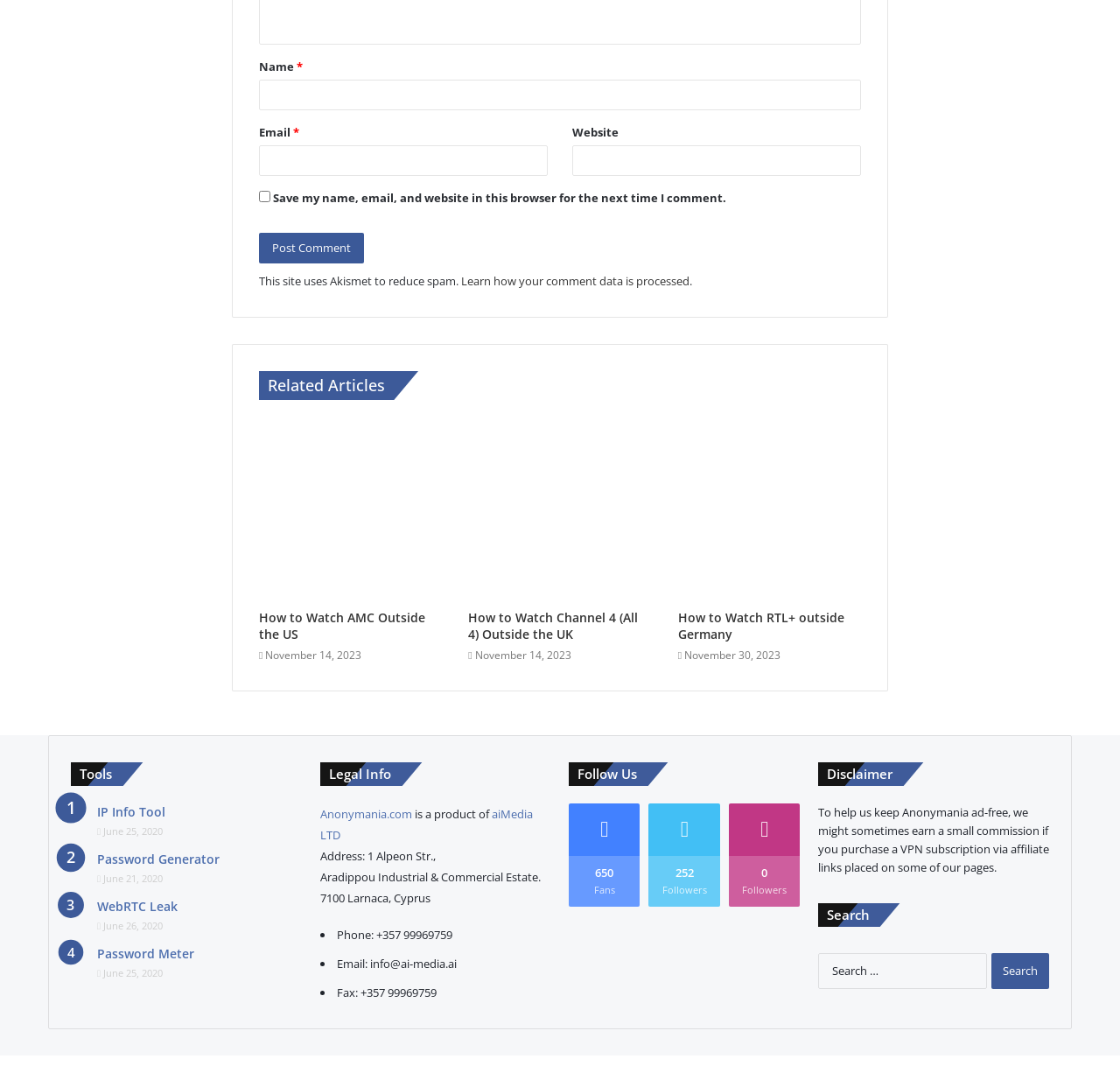What is the function of the 'Post Comment' button?
Please provide a single word or phrase in response based on the screenshot.

Submit comment